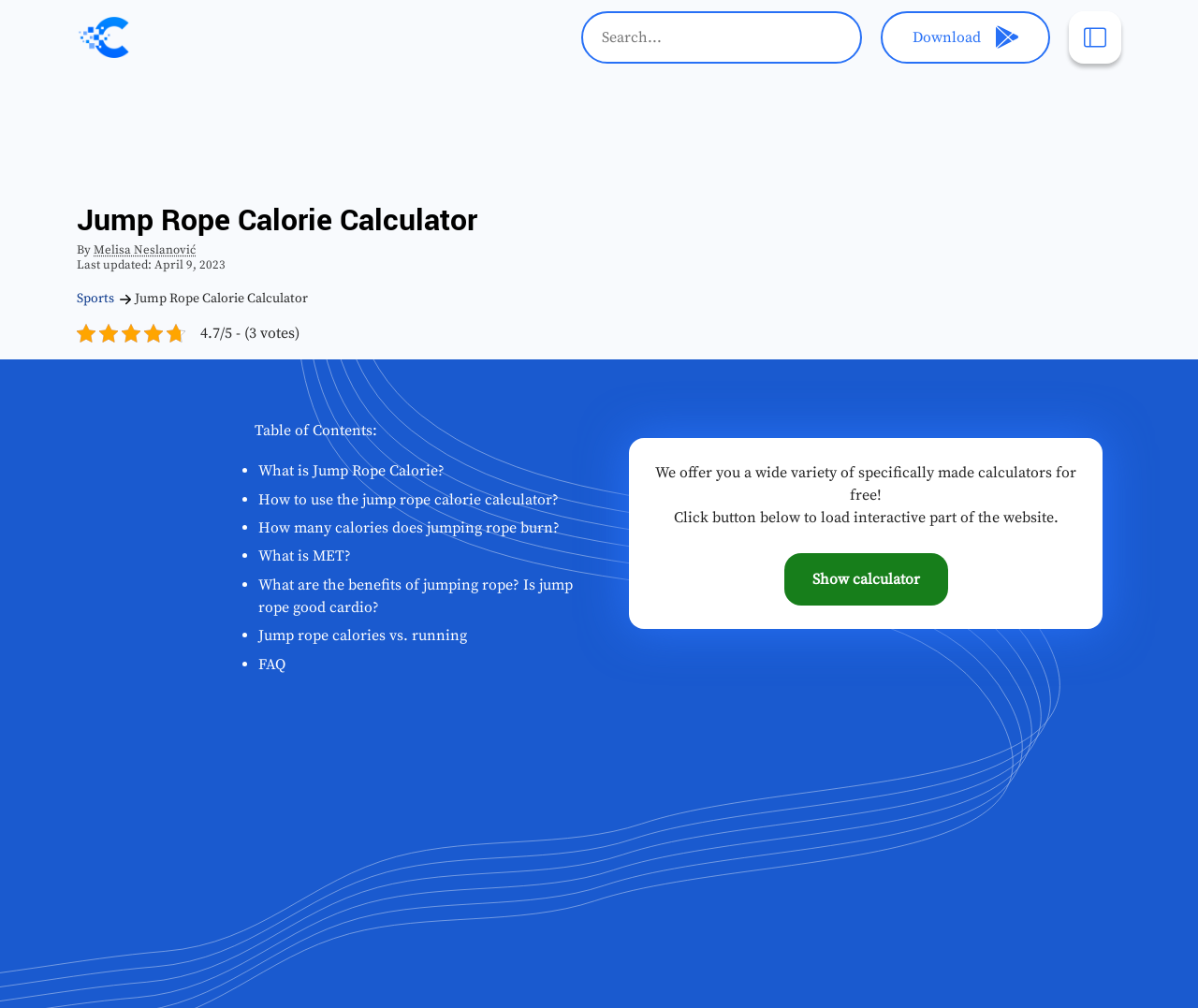How many categories are available on the webpage?
Look at the image and construct a detailed response to the question.

I found the answer by counting the number of link elements on the webpage that represent categories. There are 11 categories listed, including 'DNA Biology', 'Chemistry', 'Construction', and others.